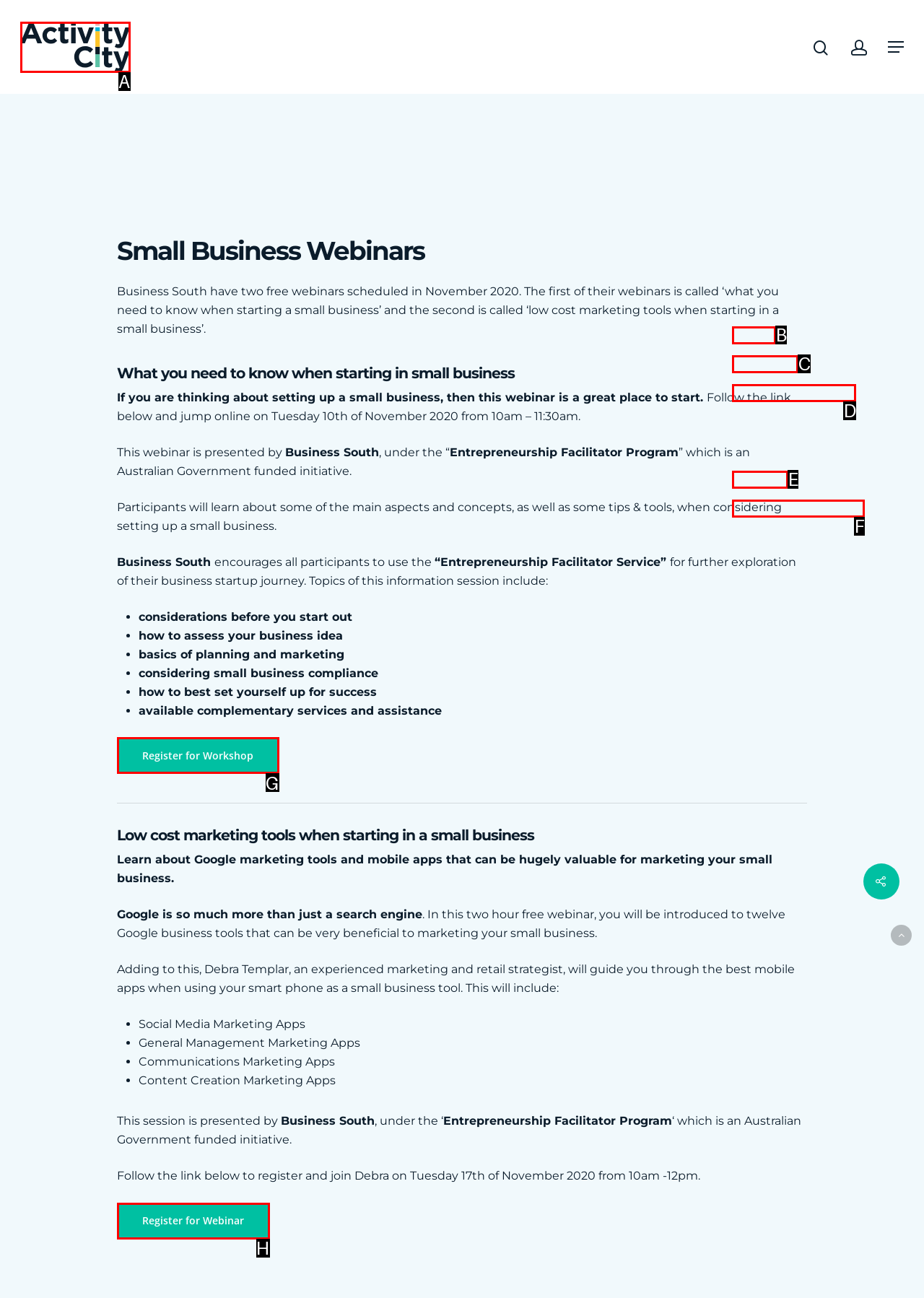Find the option that best fits the description: Register for Workshop. Answer with the letter of the option.

G